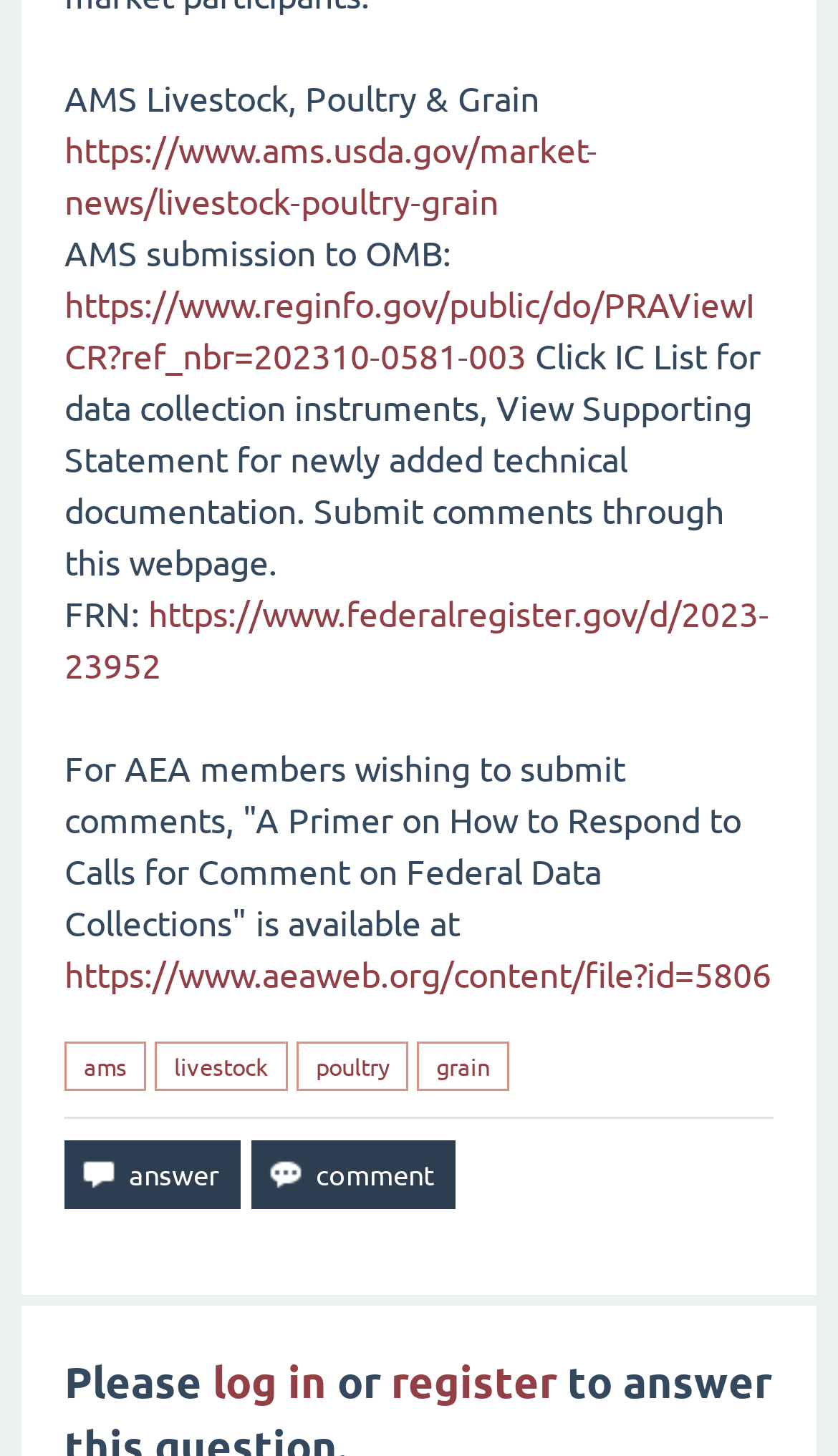Find the bounding box coordinates of the clickable element required to execute the following instruction: "View the Federal Register notice". Provide the coordinates as four float numbers between 0 and 1, i.e., [left, top, right, bottom].

[0.077, 0.406, 0.918, 0.471]